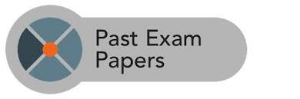What is the purpose of the button?
Please use the image to provide a one-word or short phrase answer.

Access to past exam papers